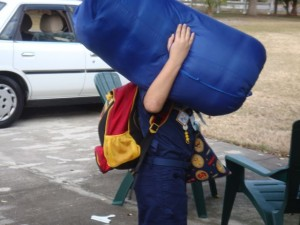What is the child wearing?
Please answer the question with a detailed and comprehensive explanation.

The caption describes the child as dressed in a scout uniform adorned with various badges, which suggests that the child is wearing a scout uniform.